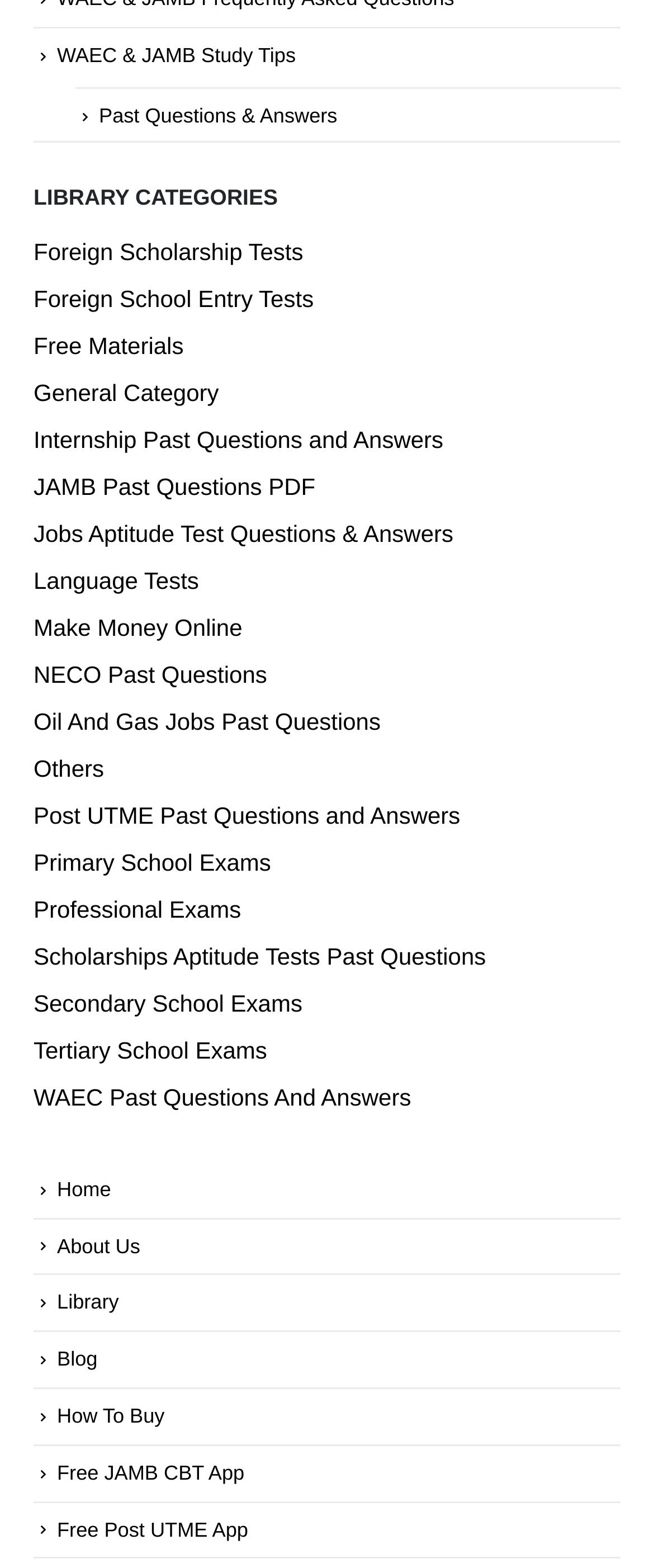Based on the image, please respond to the question with as much detail as possible:
How many main navigation links are there?

I counted 6 main navigation links at the bottom of the webpage, starting from 'Home' to 'Free Post UTME App'. These links are separate from the library categories and appear to be the main navigation menu.